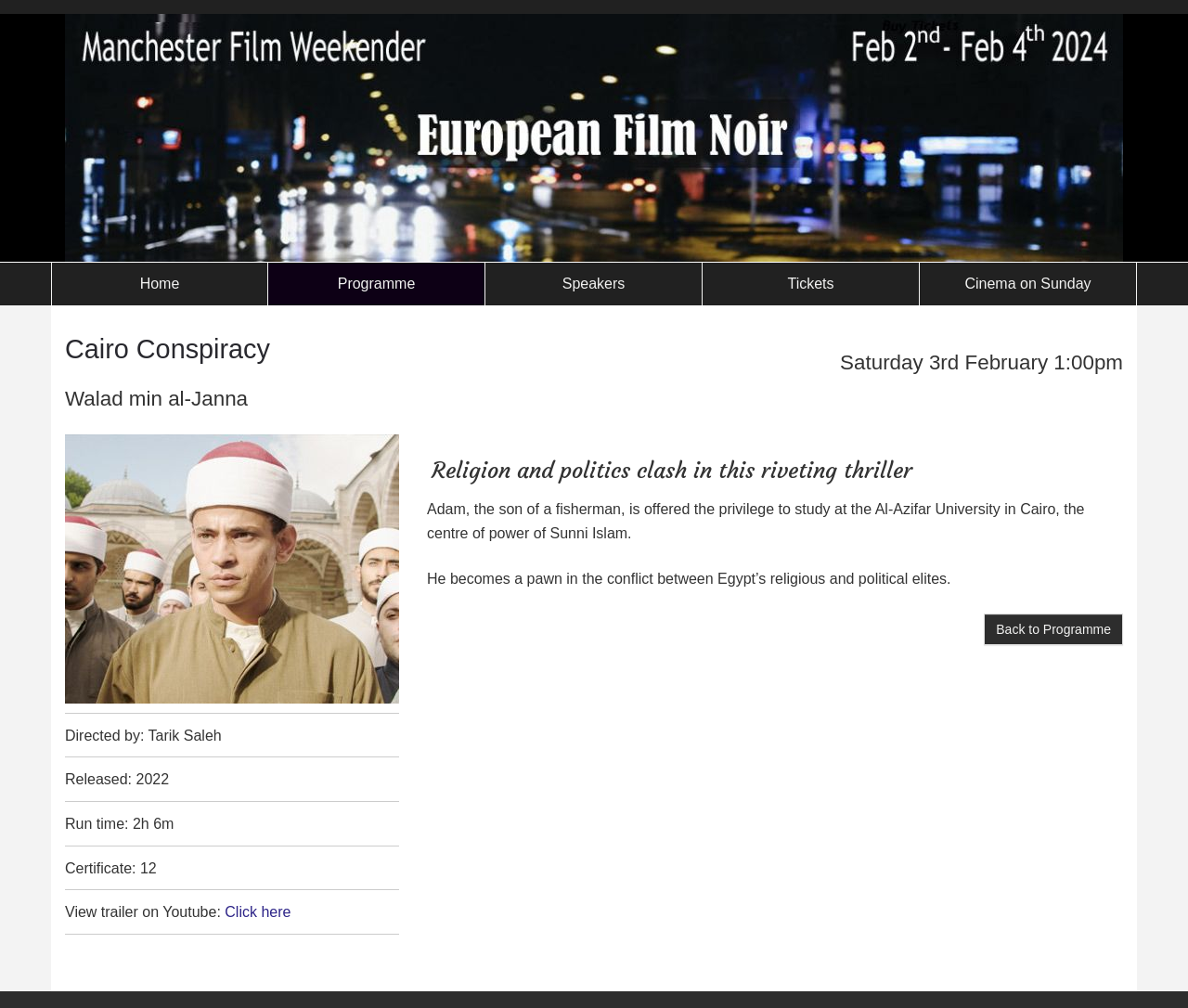Please predict the bounding box coordinates (top-left x, top-left y, bottom-right x, bottom-right y) for the UI element in the screenshot that fits the description: Programme

[0.226, 0.261, 0.408, 0.303]